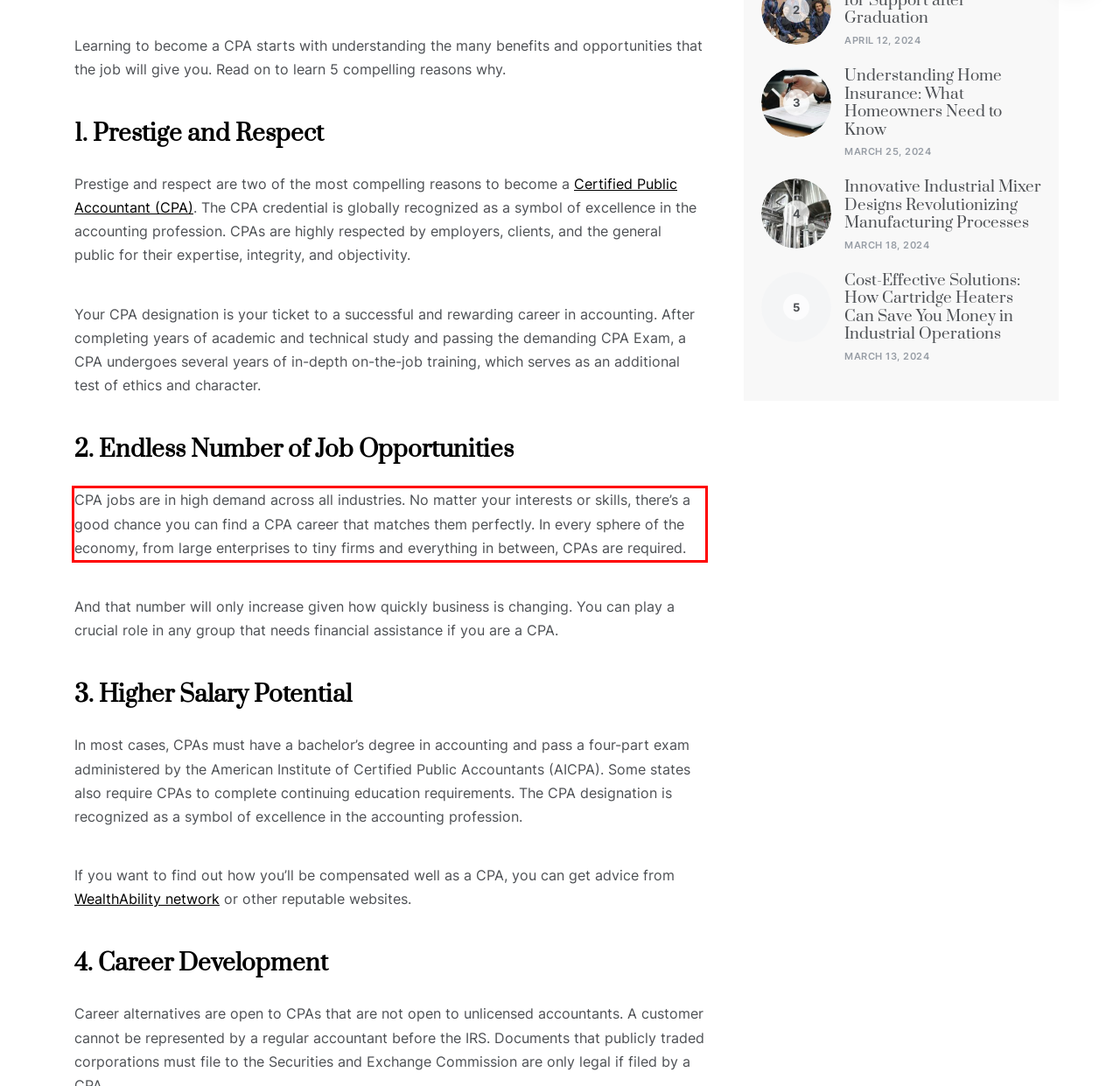From the screenshot of the webpage, locate the red bounding box and extract the text contained within that area.

CPA jobs are in high demand across all industries. No matter your interests or skills, there’s a good chance you can find a CPA career that matches them perfectly. In every sphere of the economy, from large enterprises to tiny firms and everything in between, CPAs are required.